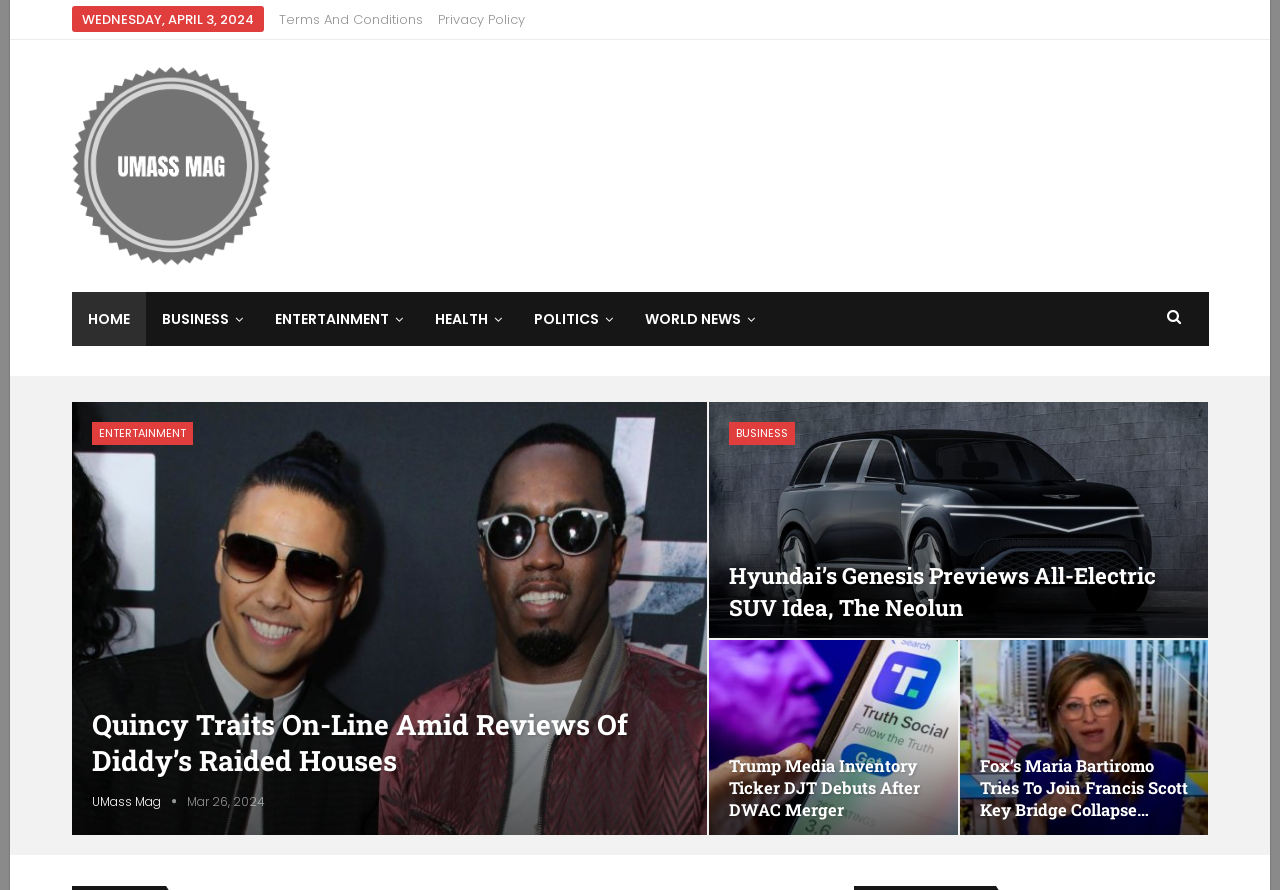Identify the bounding box coordinates of the specific part of the webpage to click to complete this instruction: "Read the article 'Quincy Traits On-line Amid Reviews Of Diddy’s Raided Houses'".

[0.054, 0.451, 0.554, 0.94]